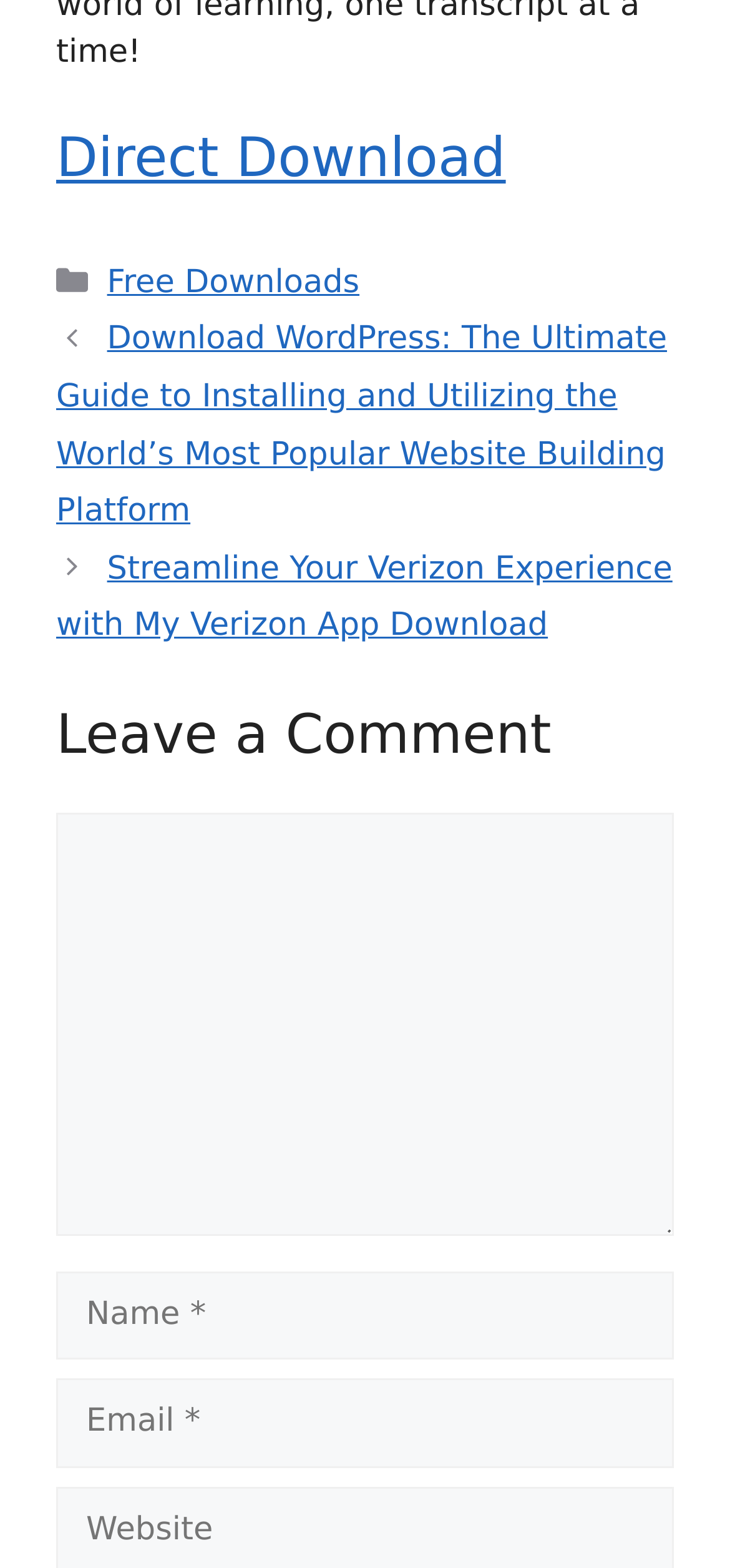What is the purpose of the 'Direct Download' link?
Deliver a detailed and extensive answer to the question.

The 'Direct Download' link is prominently displayed at the top of the webpage, suggesting that it is a key feature of the website. The link is likely used to download files directly from the website, possibly without requiring registration or login.